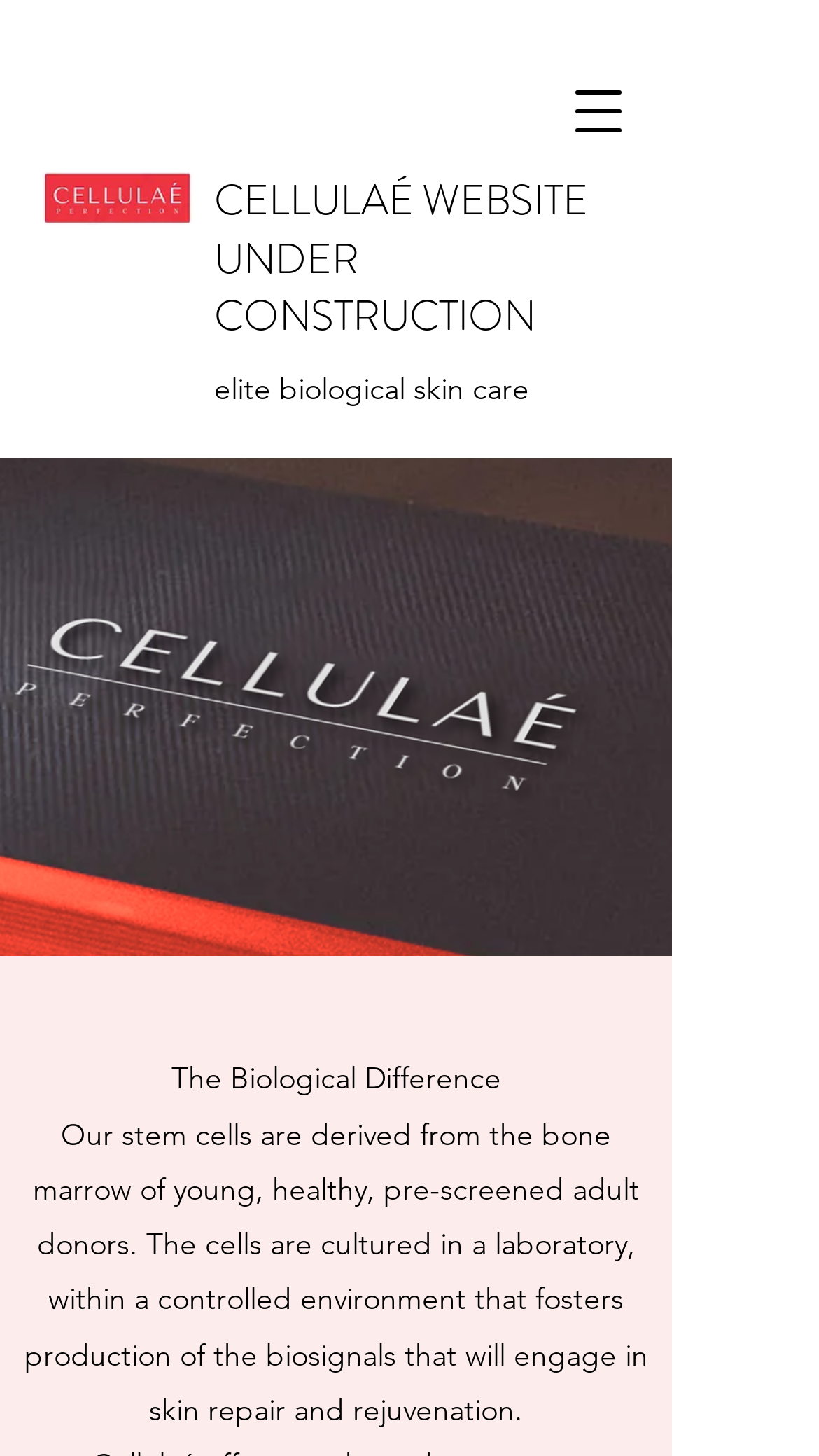What is the source of stem cells?
From the screenshot, provide a brief answer in one word or phrase.

Bone marrow of young donors